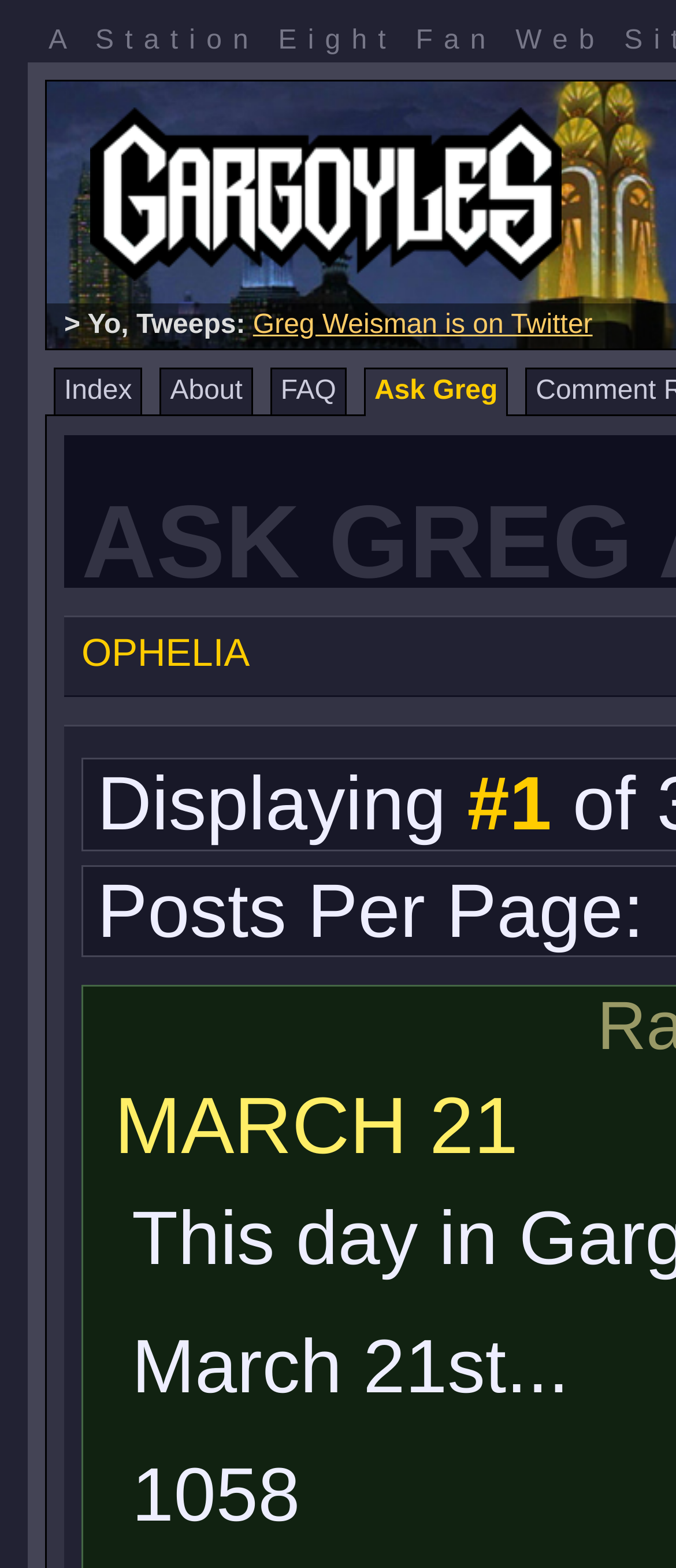Answer the following in one word or a short phrase: 
What is the name of the character?

OPHELIA